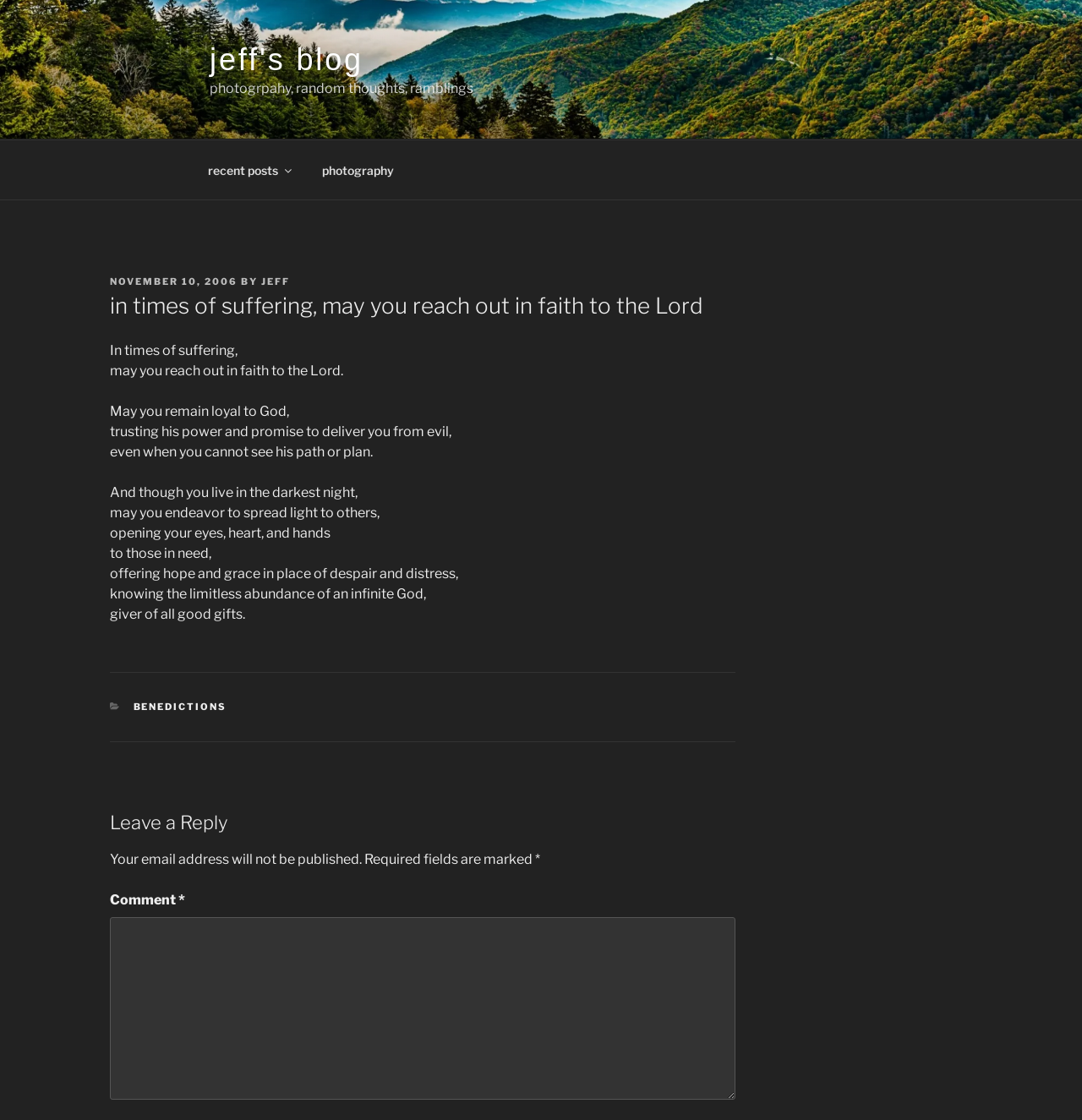What is the category of the post?
Offer a detailed and full explanation in response to the question.

The category of the post can be found in the footer section of the webpage, where it says 'CATEGORIES' followed by a link 'BENEDICTIONS'. This suggests that the post is categorized under BENEDICTIONS.